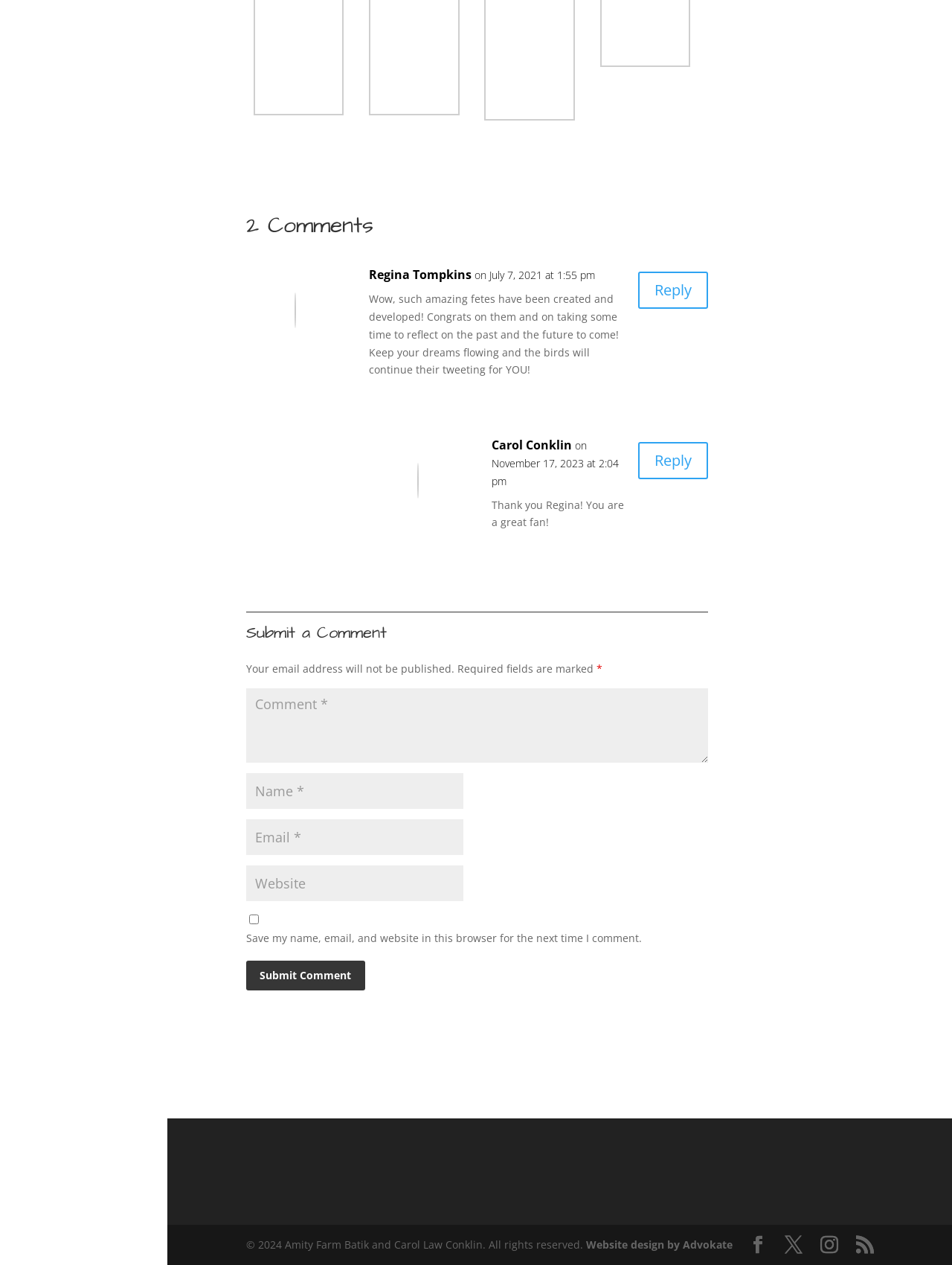From the webpage screenshot, identify the region described by Reply. Provide the bounding box coordinates as (top-left x, top-left y, bottom-right x, bottom-right y), with each value being a floating point number between 0 and 1.

[0.67, 0.215, 0.744, 0.244]